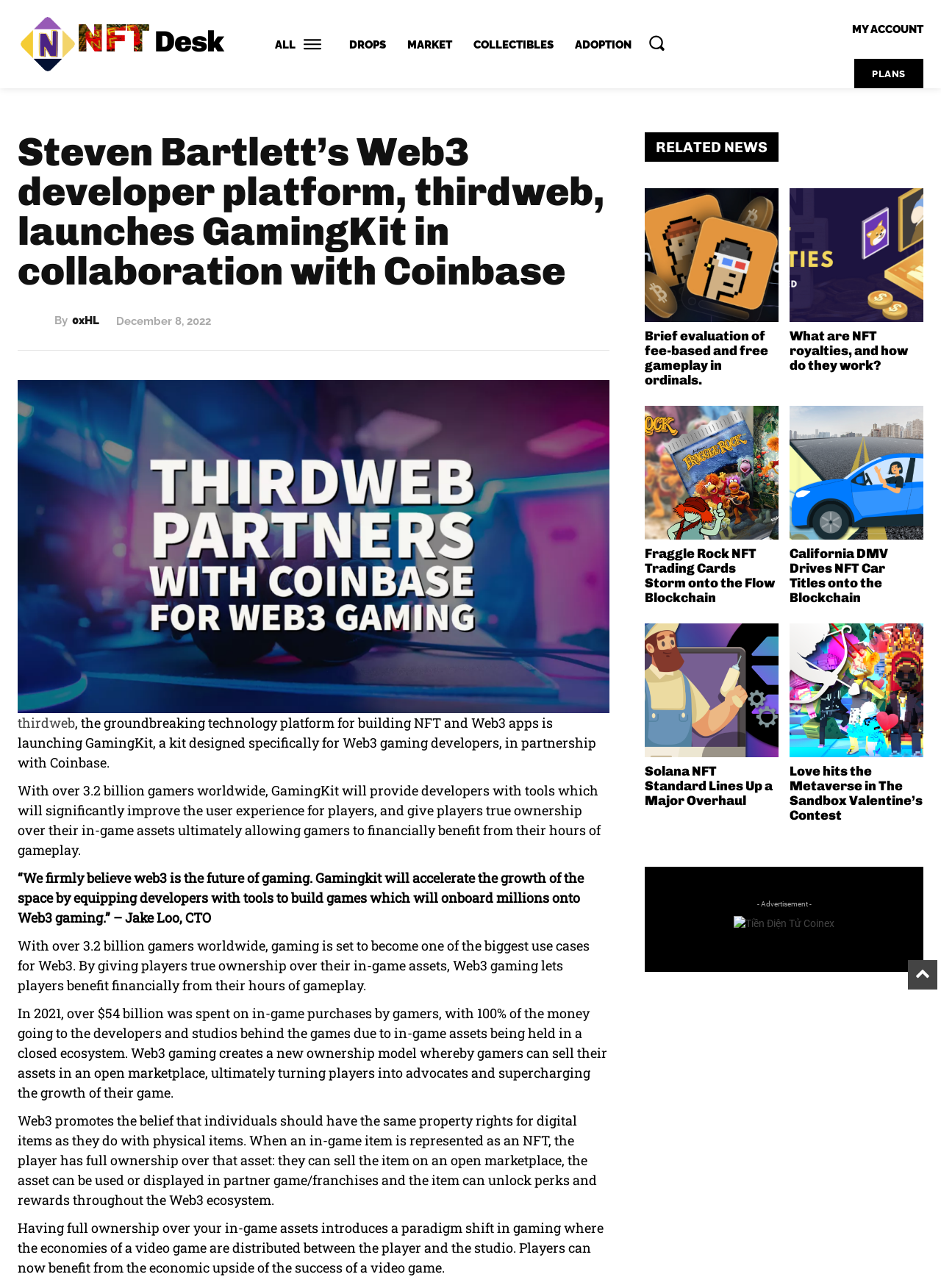What is the benefit of Web3 gaming for players?
Please provide a comprehensive and detailed answer to the question.

The answer can be found in the paragraph that starts with 'Web3 gaming creates a new ownership model...' where it is mentioned that players can benefit financially from their hours of gameplay.